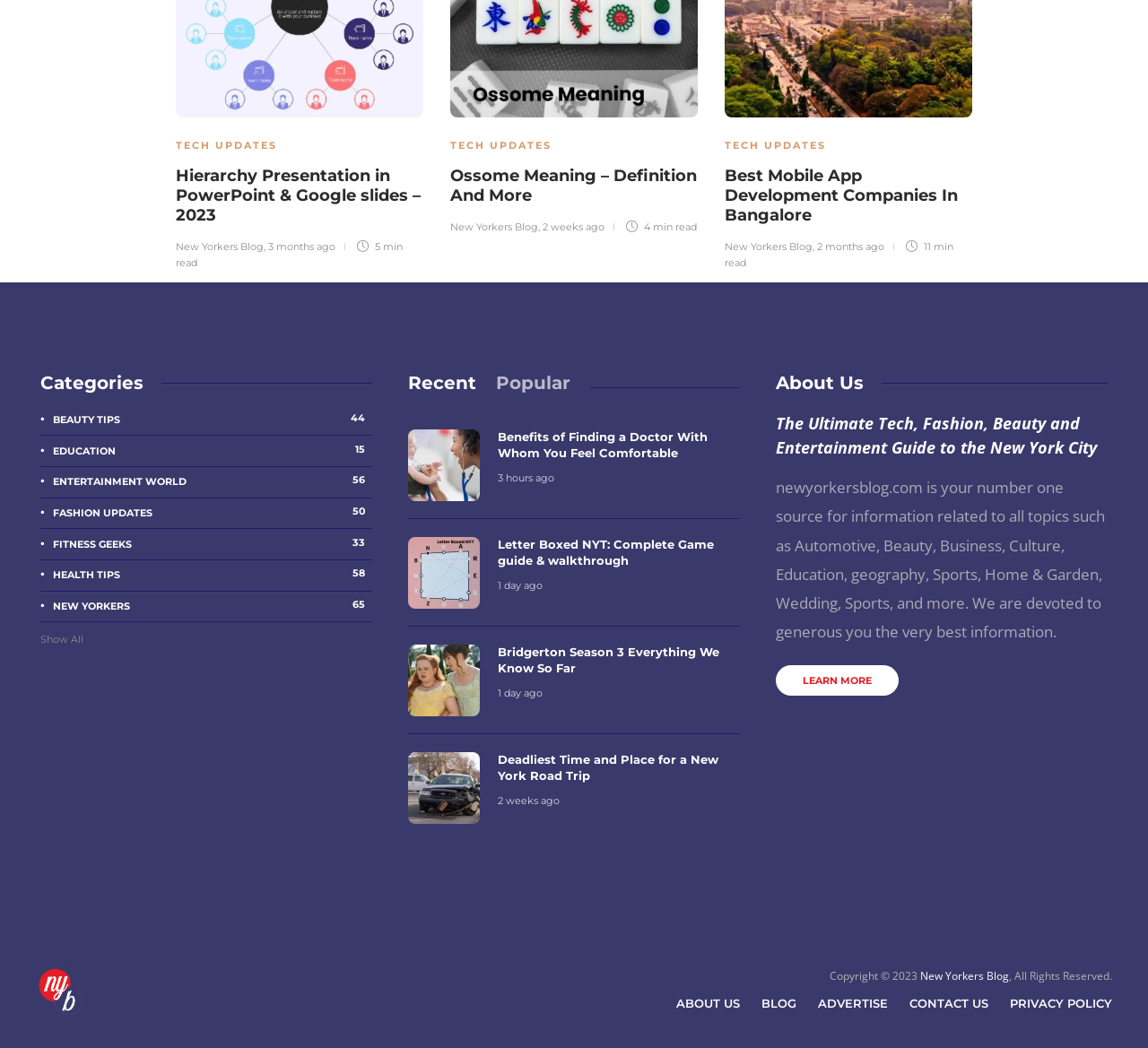Give a one-word or phrase response to the following question: What is the name of the blog?

New Yorkers Blog